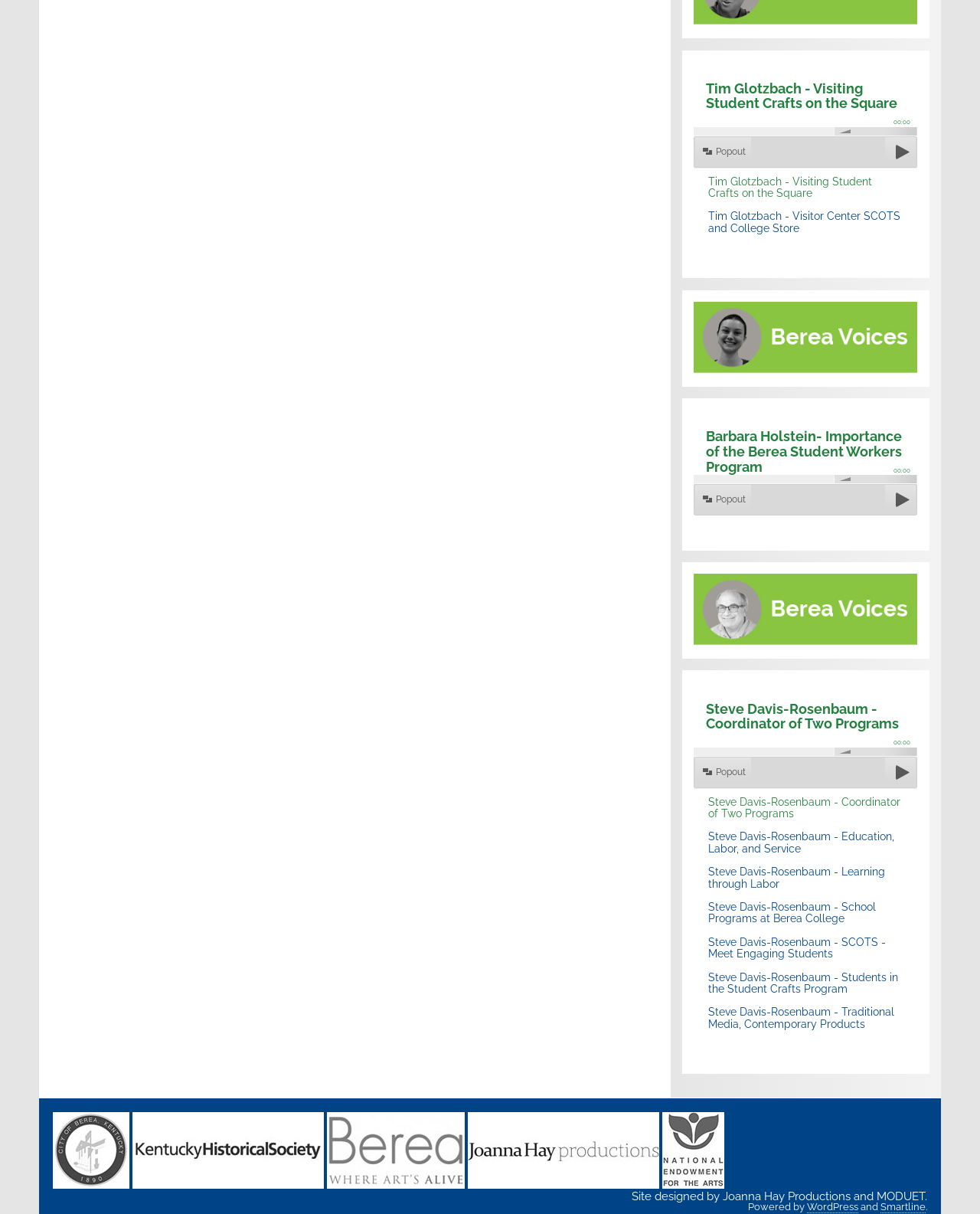How many images are there on the webpage?
Use the screenshot to answer the question with a single word or phrase.

7